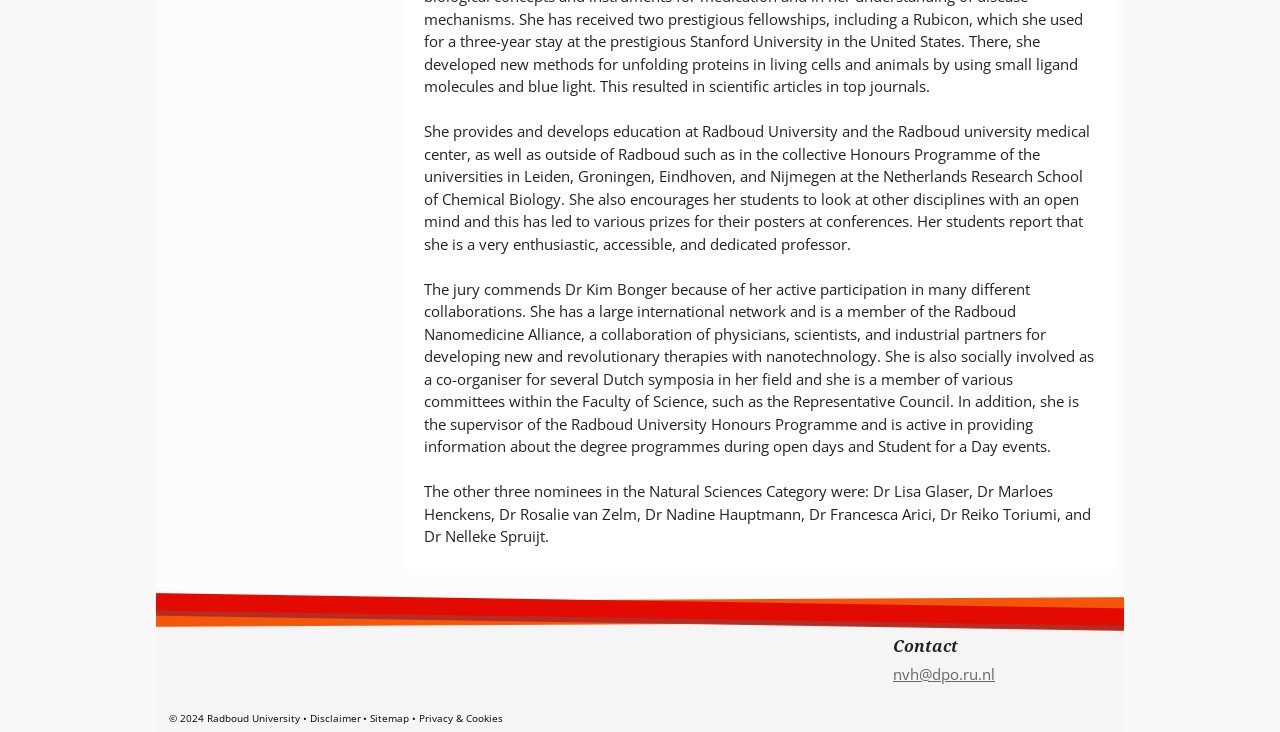Give a one-word or phrase response to the following question: What is the category of the nominees mentioned?

Natural Sciences